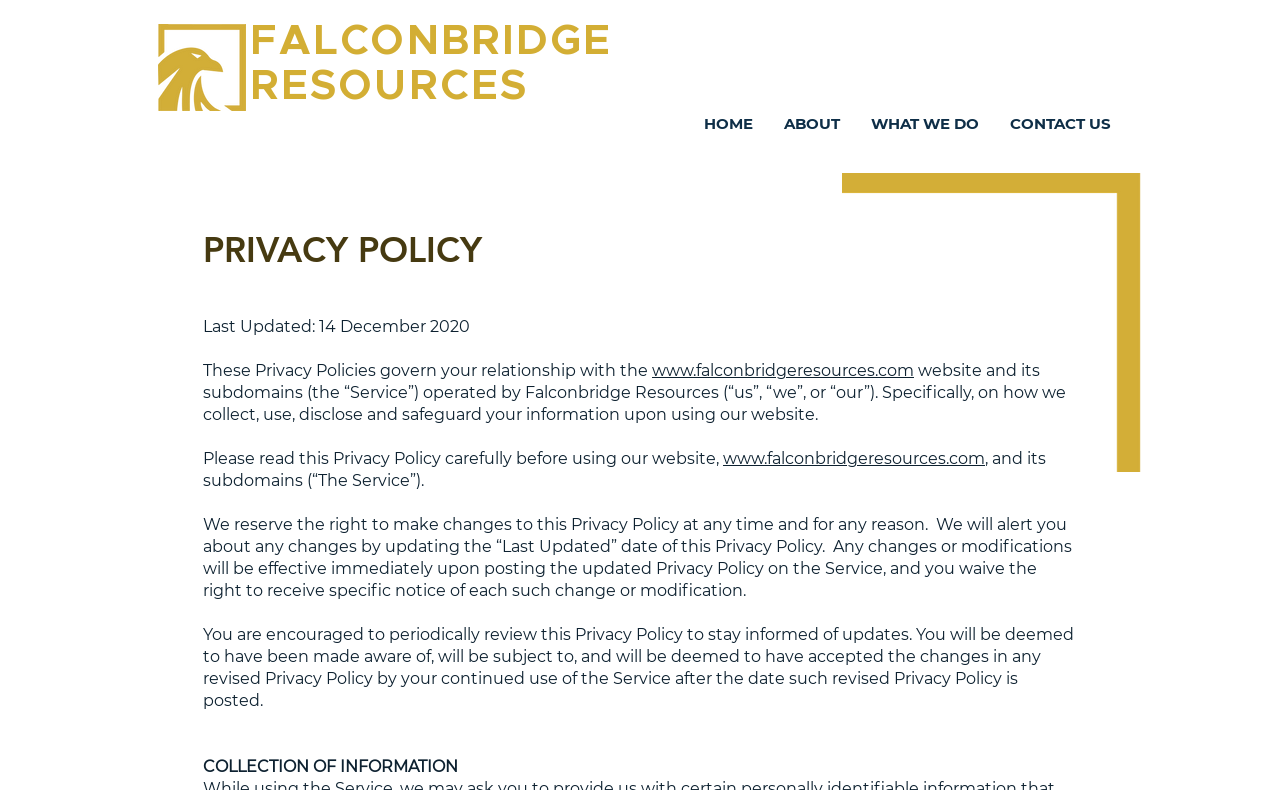Carefully examine the image and provide an in-depth answer to the question: What is the date of the last update?

I found the answer by looking at the 'Last Updated' text element which explicitly states the date of the last update.